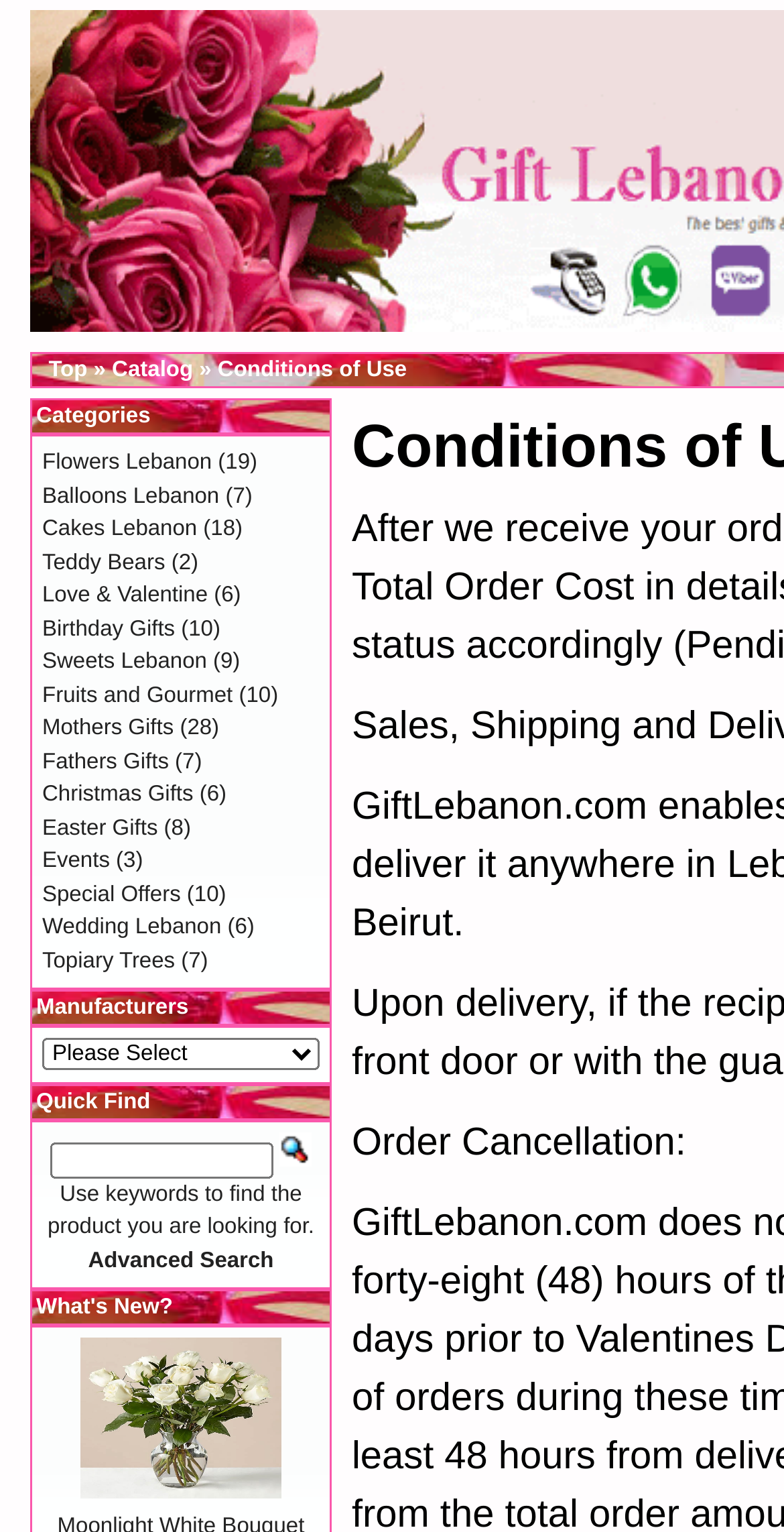Please specify the bounding box coordinates of the area that should be clicked to accomplish the following instruction: "Select an option from the combobox". The coordinates should consist of four float numbers between 0 and 1, i.e., [left, top, right, bottom].

[0.054, 0.677, 0.408, 0.698]